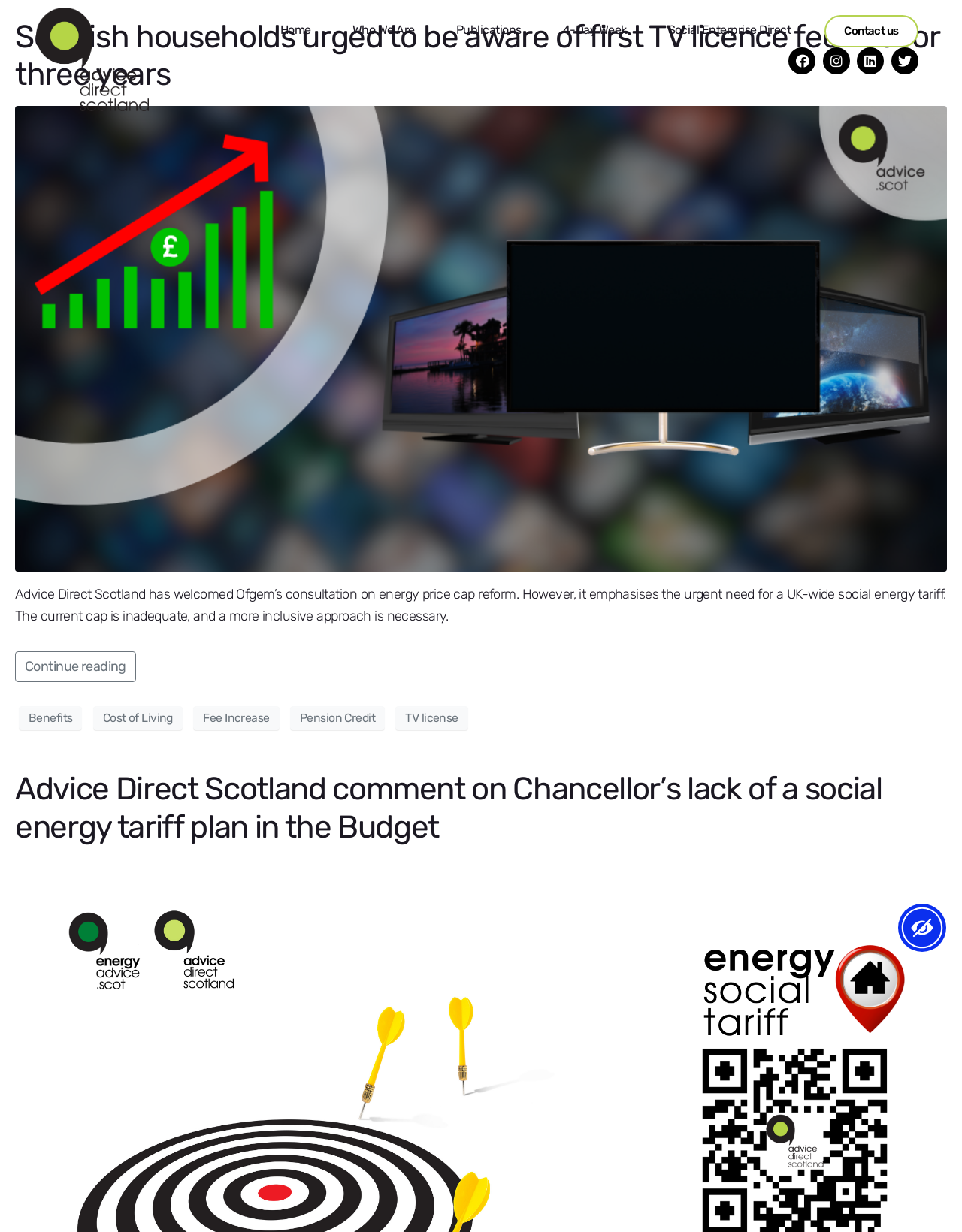Locate the bounding box coordinates of the UI element described by: "aria-label="Accessibility Menu" title="Accessibility Menu"". The bounding box coordinates should consist of four float numbers between 0 and 1, i.e., [left, top, right, bottom].

[0.934, 0.734, 0.984, 0.773]